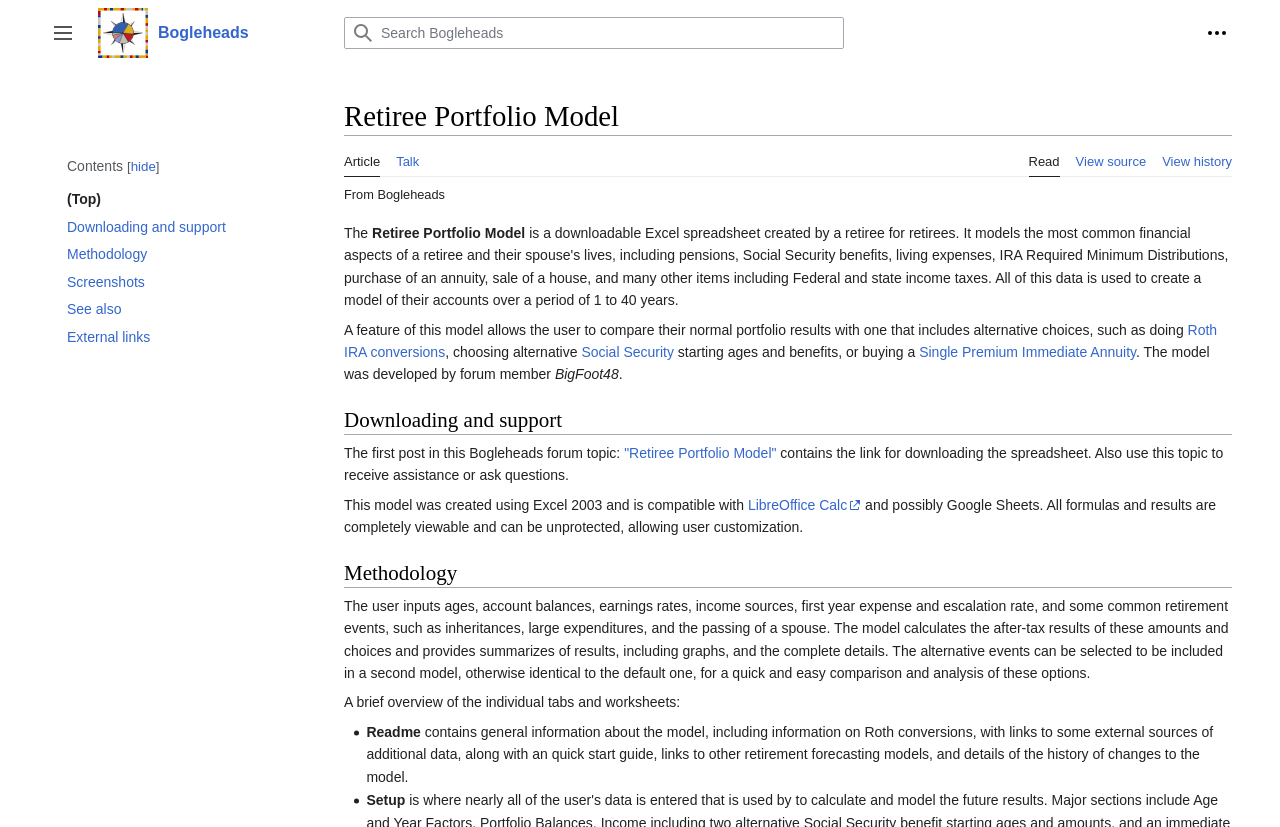Extract the bounding box for the UI element that matches this description: "5External links".

[0.052, 0.392, 0.212, 0.423]